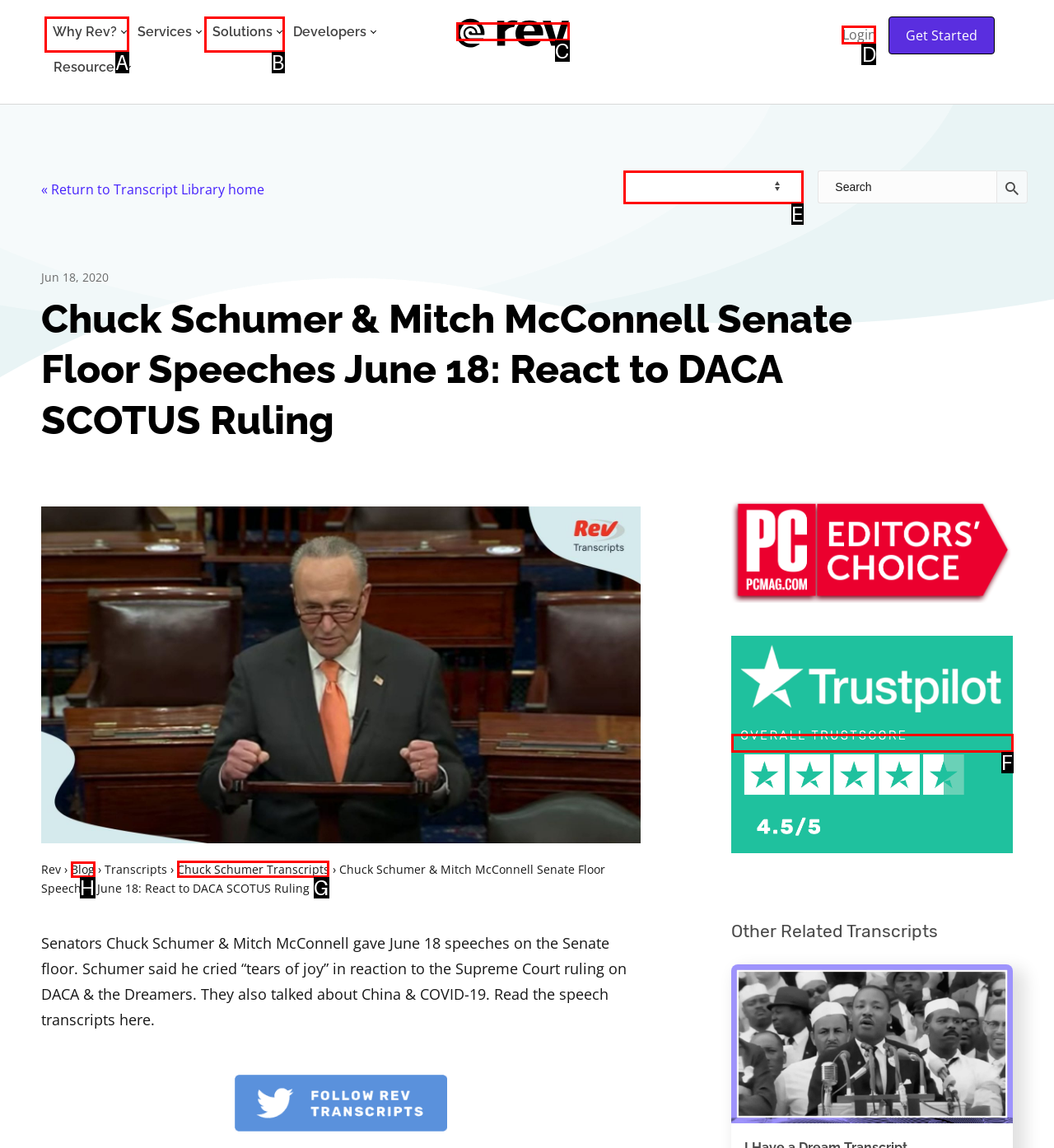Identify the letter of the UI element you need to select to accomplish the task: Read Chuck Schumer's transcript.
Respond with the option's letter from the given choices directly.

G